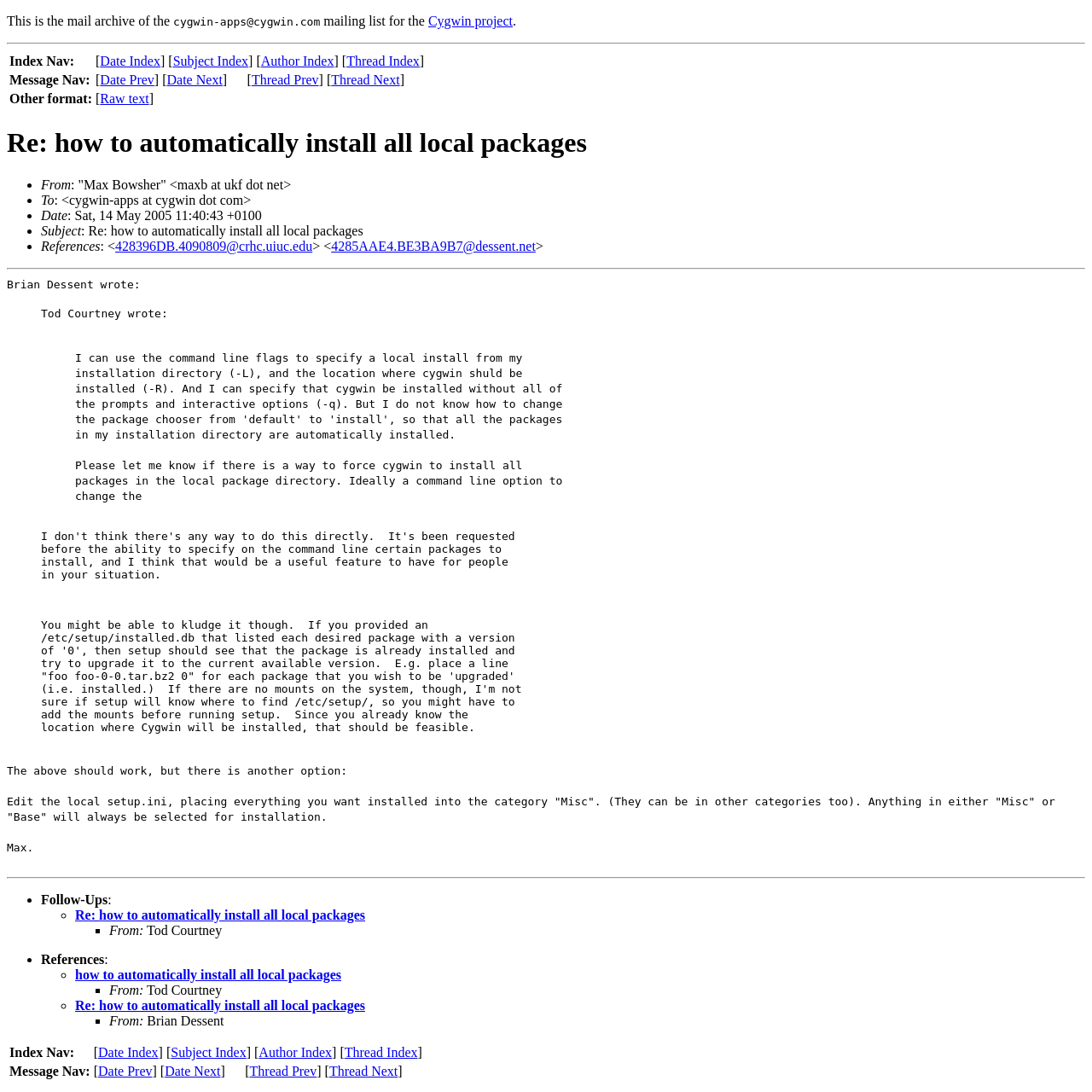Please specify the bounding box coordinates of the region to click in order to perform the following instruction: "Follow the 'Thread Prev' link".

[0.23, 0.066, 0.292, 0.08]